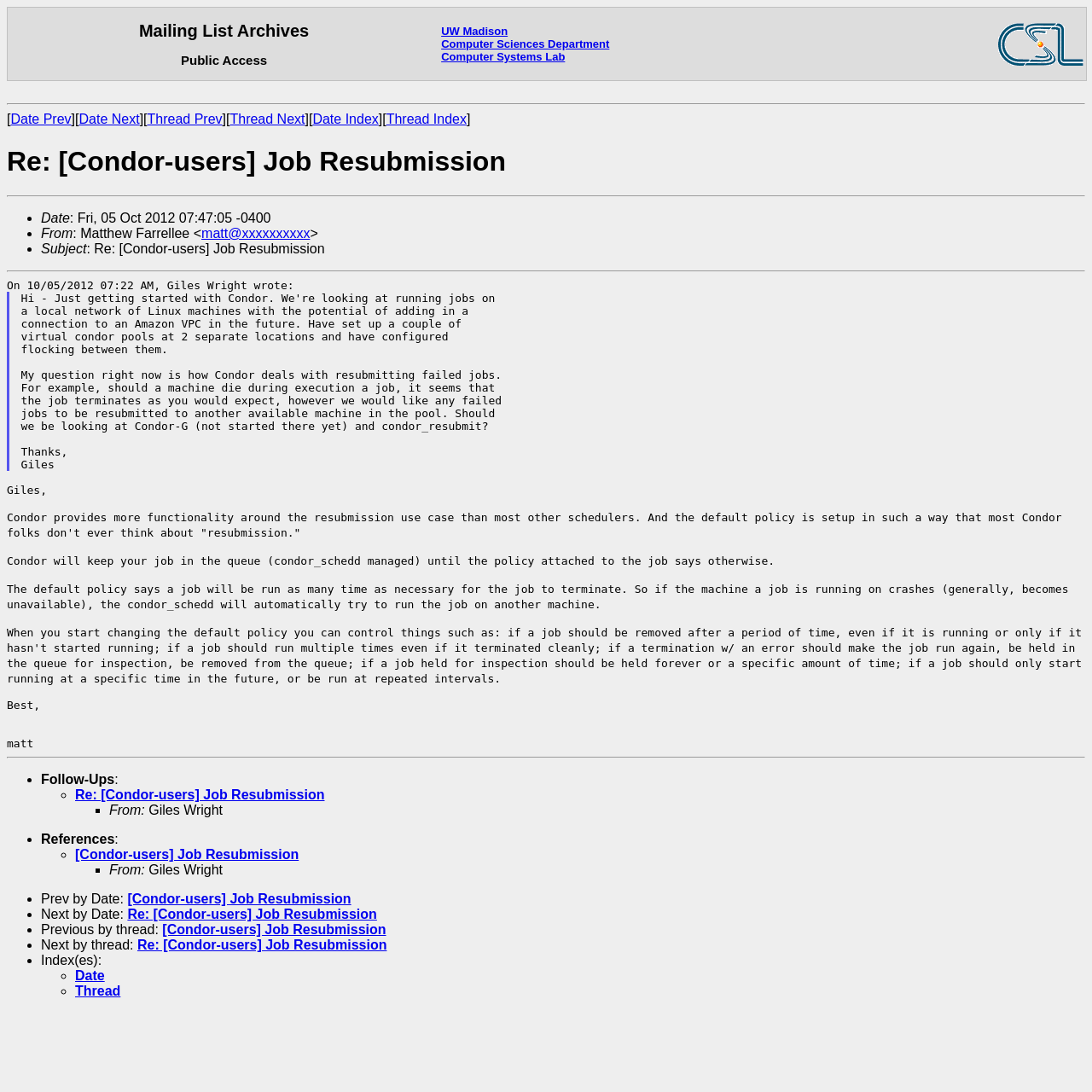Can you find the bounding box coordinates for the element to click on to achieve the instruction: "Check the 'References' section"?

[0.038, 0.762, 0.105, 0.775]